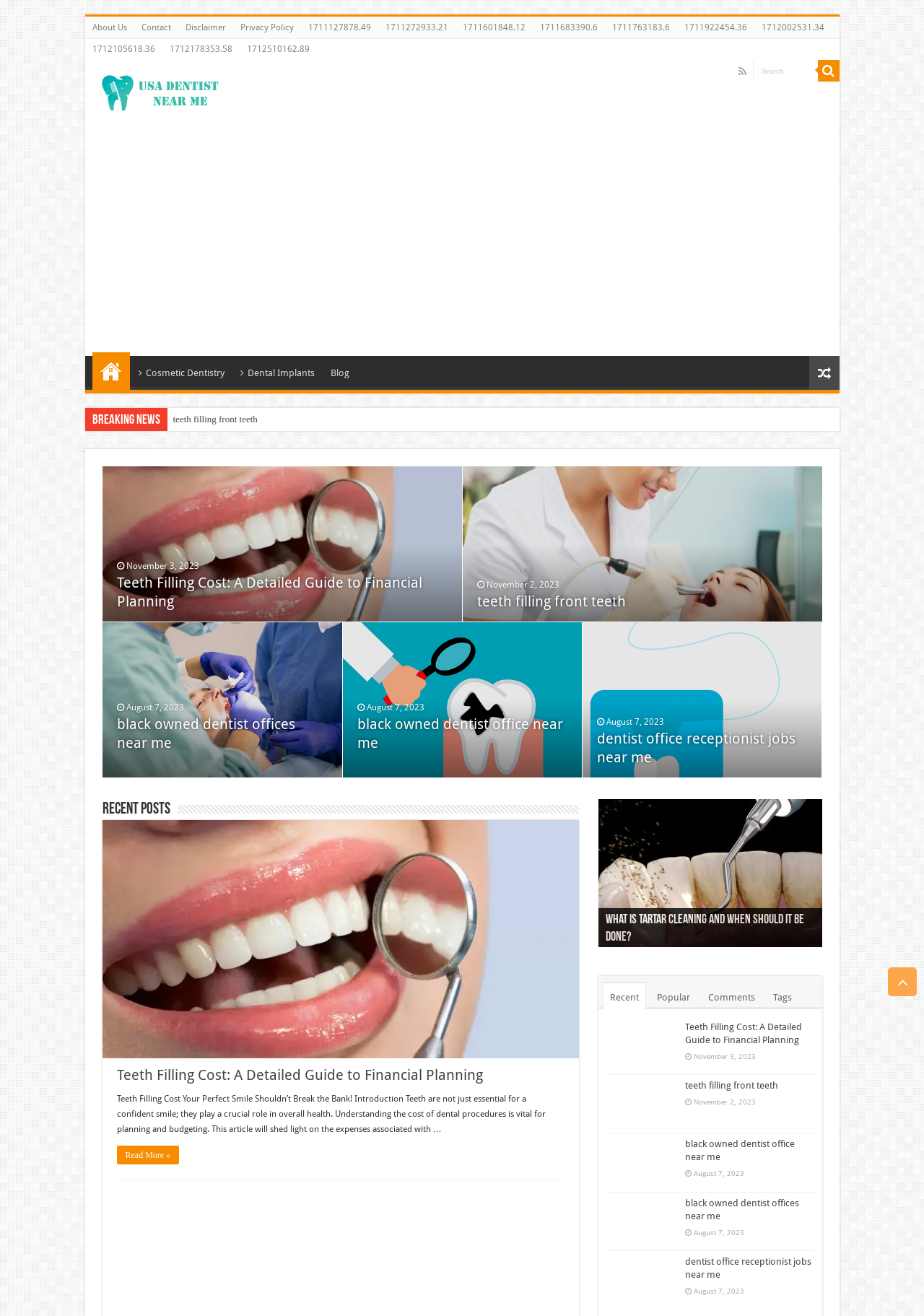What is the purpose of the search box at the top of the webpage?
Offer a detailed and full explanation in response to the question.

The search box at the top of the webpage is likely intended for users to search for specific topics or keywords within the website, allowing them to quickly find relevant information.